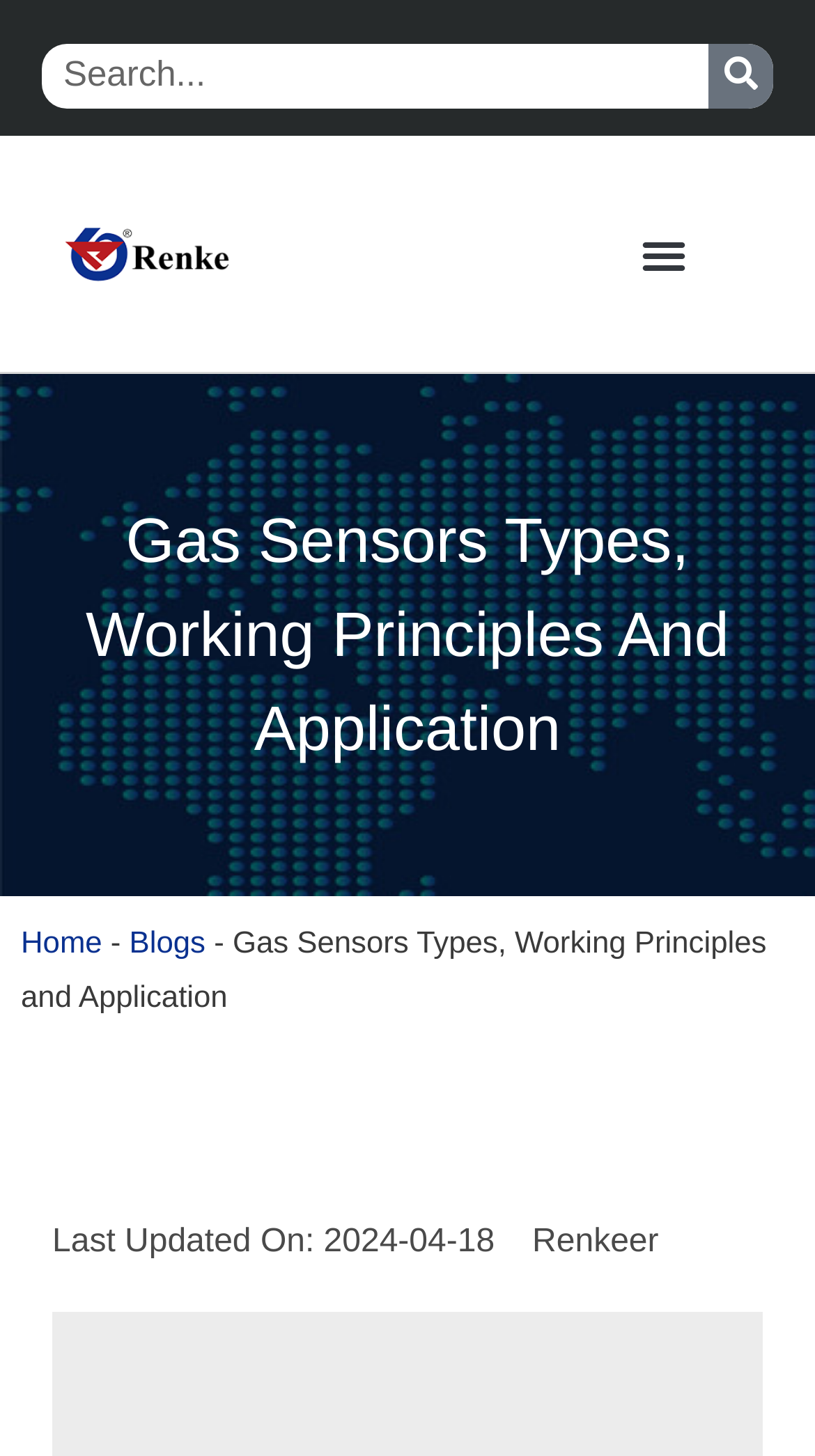What is the last updated date of the webpage?
Respond with a short answer, either a single word or a phrase, based on the image.

2024-04-18